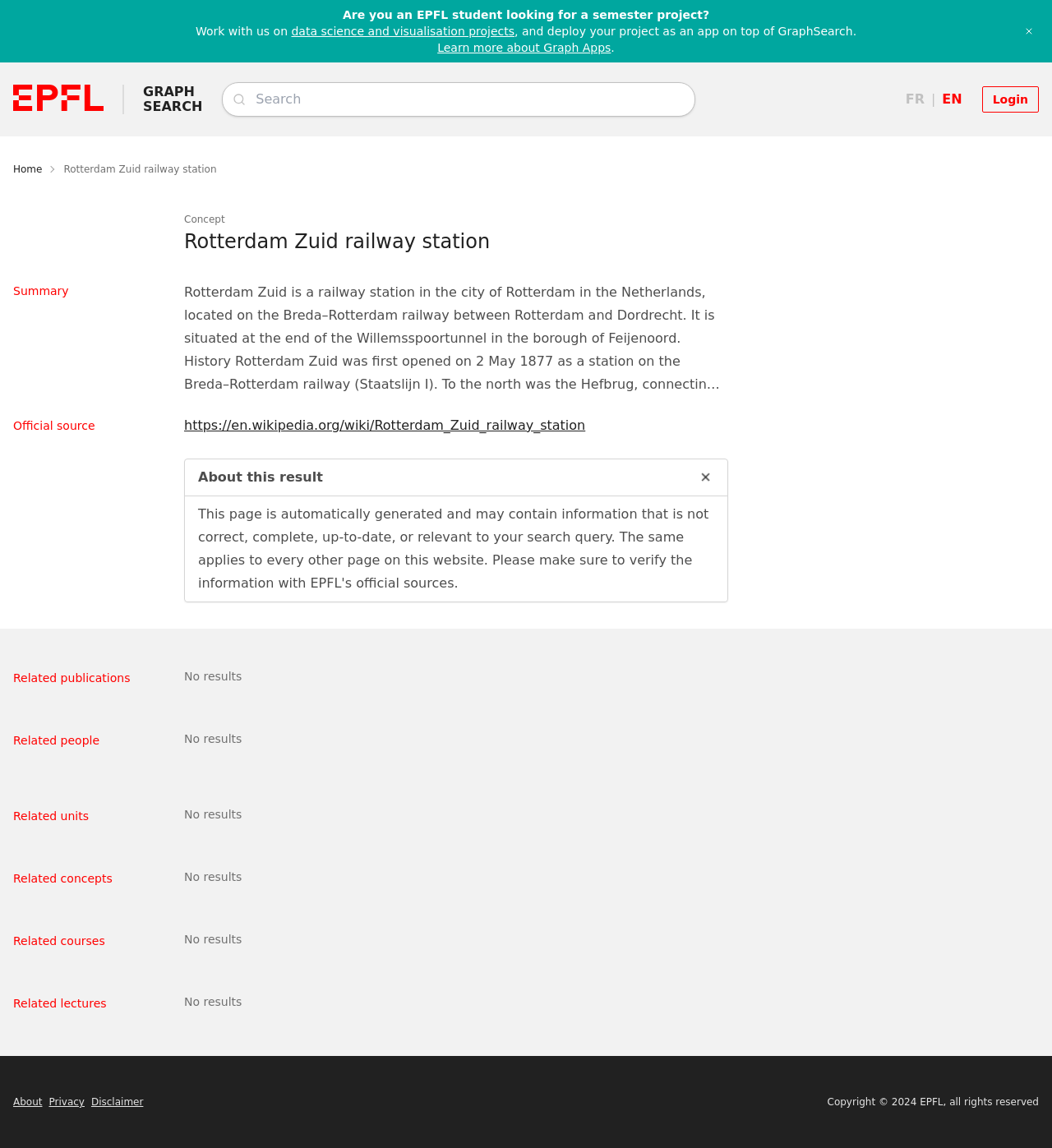Could you please study the image and provide a detailed answer to the question:
What is the purpose of the 'Search' combobox?

The purpose of the 'Search' combobox can be inferred from its label and the presence of a search icon, which suggests that it is used to search for something on the webpage.